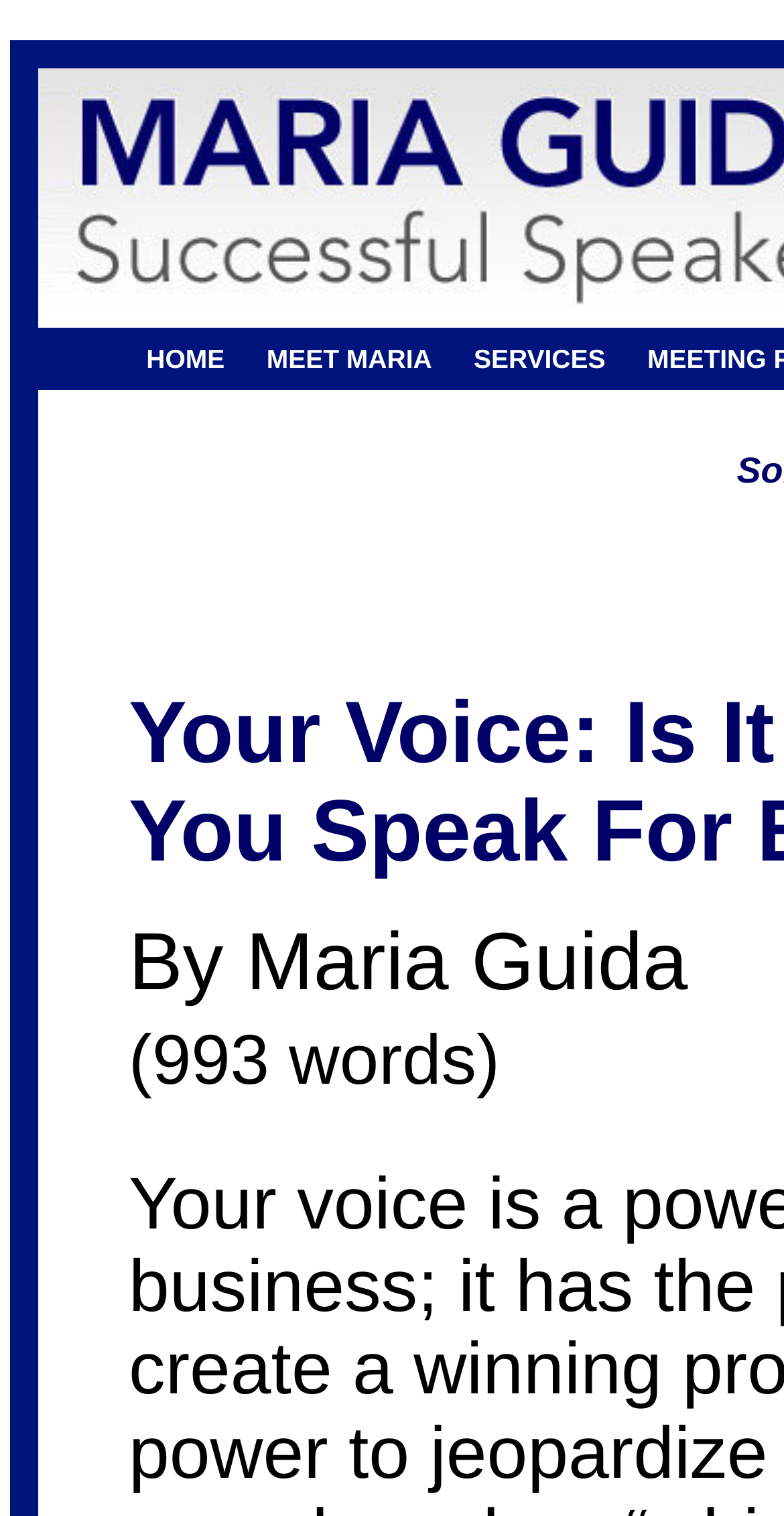Please extract the primary headline from the webpage.

Your Voice: Is It Wimpy or Winning When You Speak For Business?